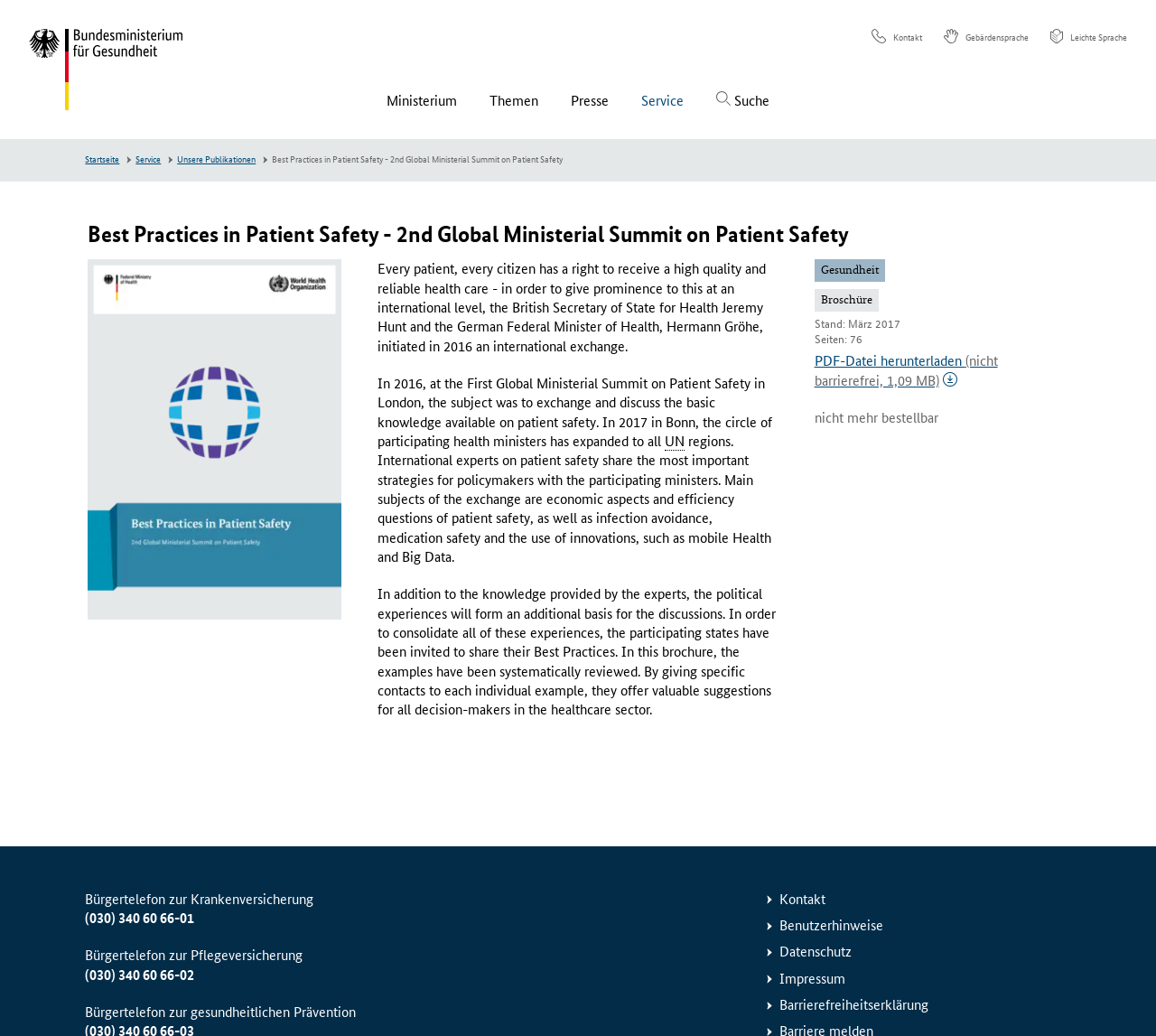What is the purpose of the 2nd Global Ministerial Summit on Patient Safety?
Please use the image to provide an in-depth answer to the question.

According to the text in the article, the 2nd Global Ministerial Summit on Patient Safety was initiated to exchange and discuss patient safety at an international level, and to give prominence to the right of every patient to receive high-quality and reliable healthcare.